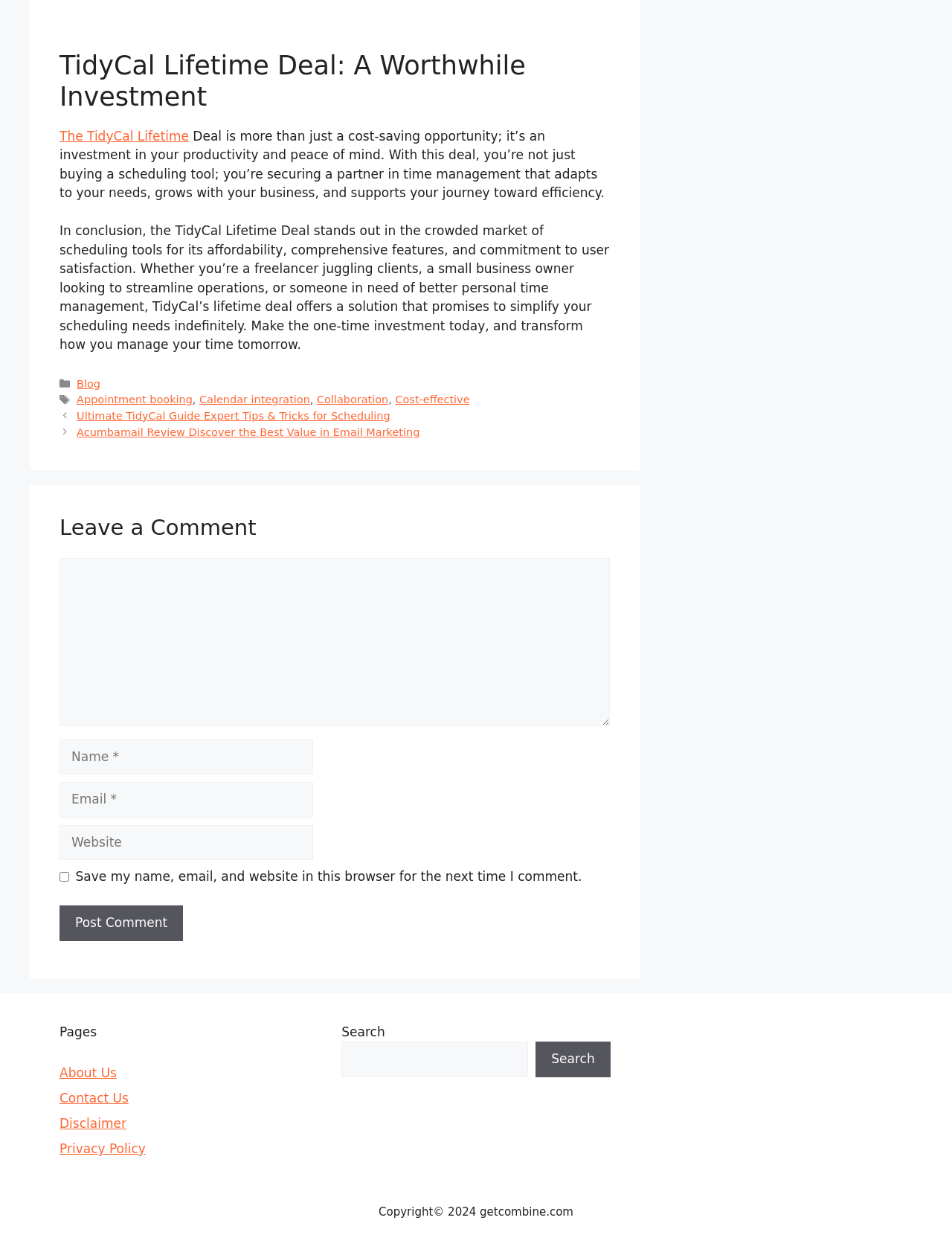Based on the image, give a detailed response to the question: What is the copyright information at the bottom of the webpage?

At the very bottom of the webpage, there is a static text element that displays the copyright information, which is 'Copyright 2024 getcombine.com'.